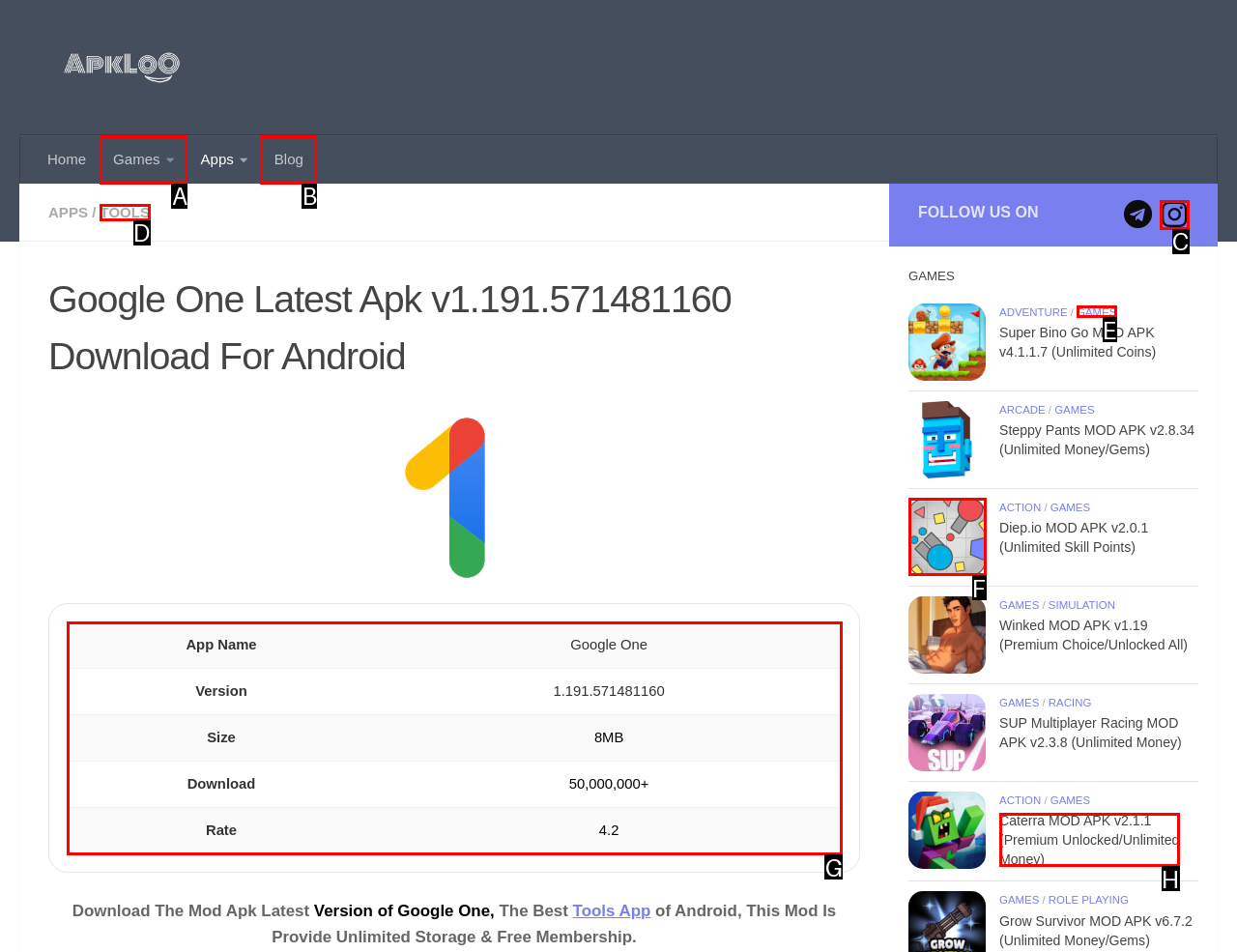Identify which HTML element to click to fulfill the following task: Download the Google One MOD APK. Provide your response using the letter of the correct choice.

G